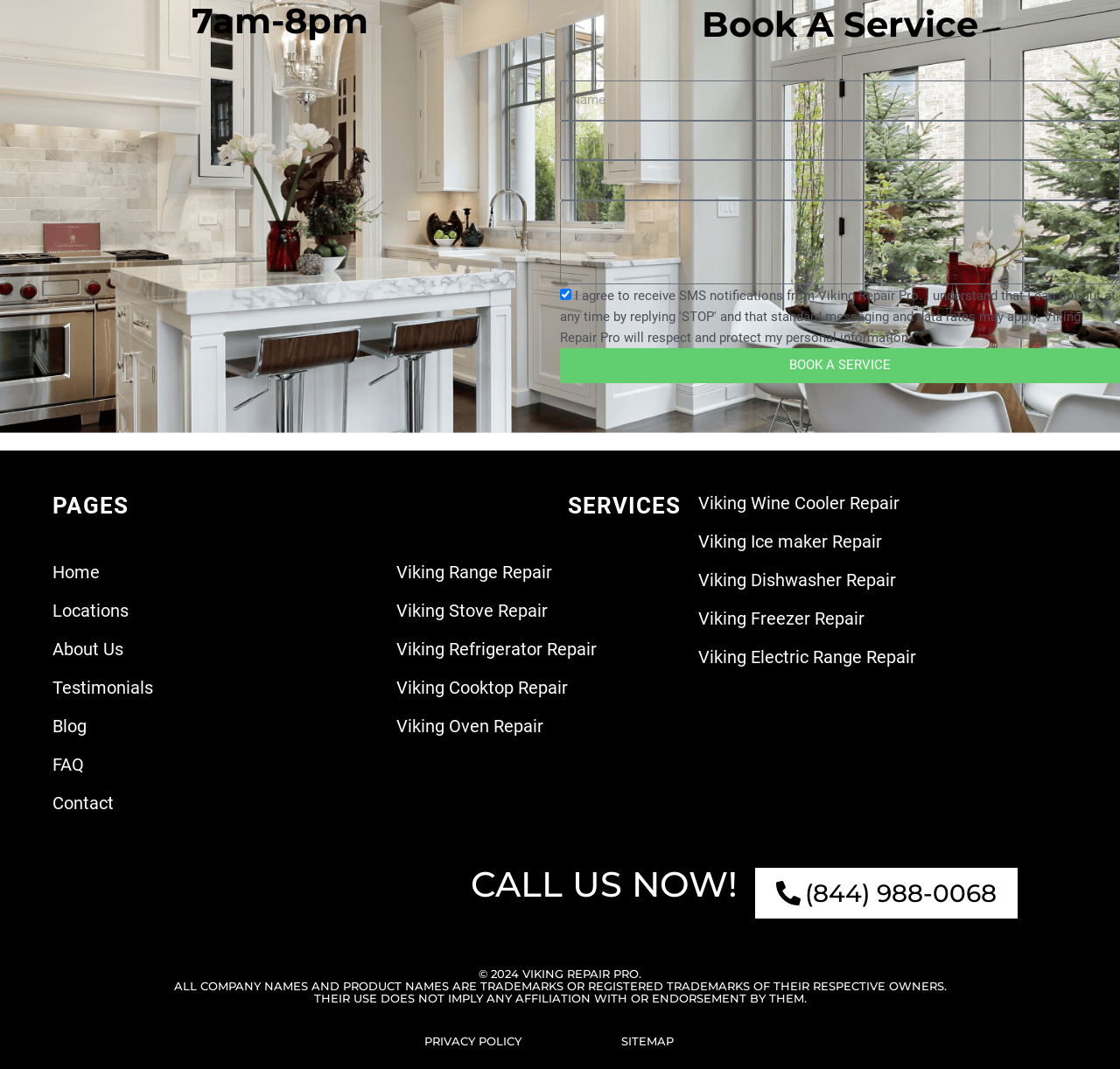Predict the bounding box coordinates of the area that should be clicked to accomplish the following instruction: "Go to the 'About Us' page". The bounding box coordinates should consist of four float numbers between 0 and 1, i.e., [left, top, right, bottom].

[0.047, 0.597, 0.11, 0.617]